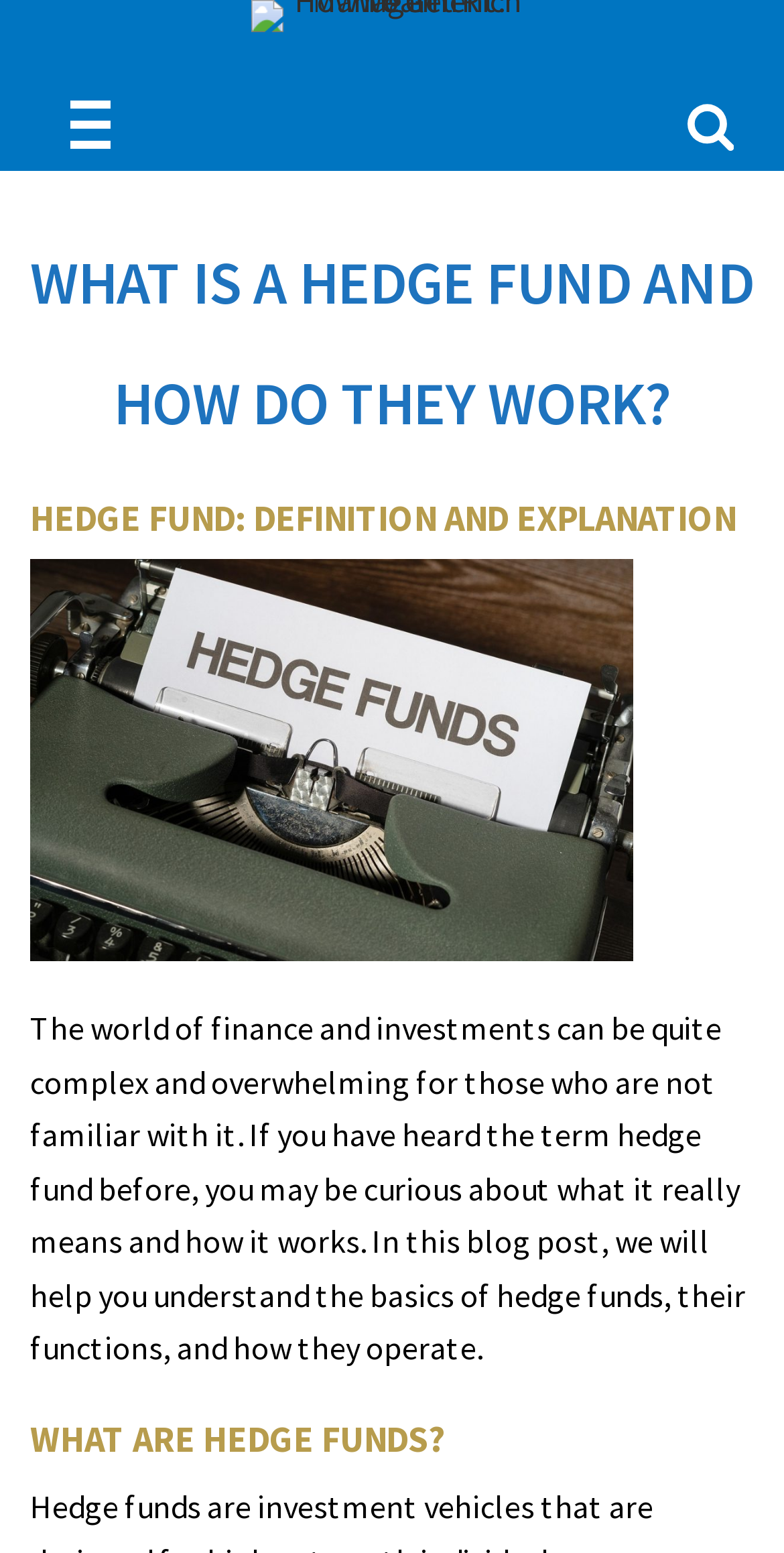Write a detailed summary of the webpage, including text, images, and layout.

This webpage is about explaining the basics of hedge funds, their functions, and how they operate. At the top left of the page, there is a link "Wealth Management: How To Get Rich" accompanied by an image, which takes up about a third of the page's width. On the top right, there is another link with an image, but the link text is empty. 

Below these links, there is a large heading "WHAT IS A HEDGE FUND AND HOW DO THEY WORK?" that spans almost the entire page width. 

Further down, there is a subheading "HEDGE FUND: DEFINITION AND EXPLANATION" followed by a block of text that provides an introduction to the topic of hedge funds, explaining that the world of finance and investments can be complex and overwhelming, and that this blog post aims to help readers understand the basics of hedge funds. 

Finally, at the bottom of the page, there is another subheading "WHAT ARE HEDGE FUNDS?" which likely leads to a more in-depth explanation of the topic.